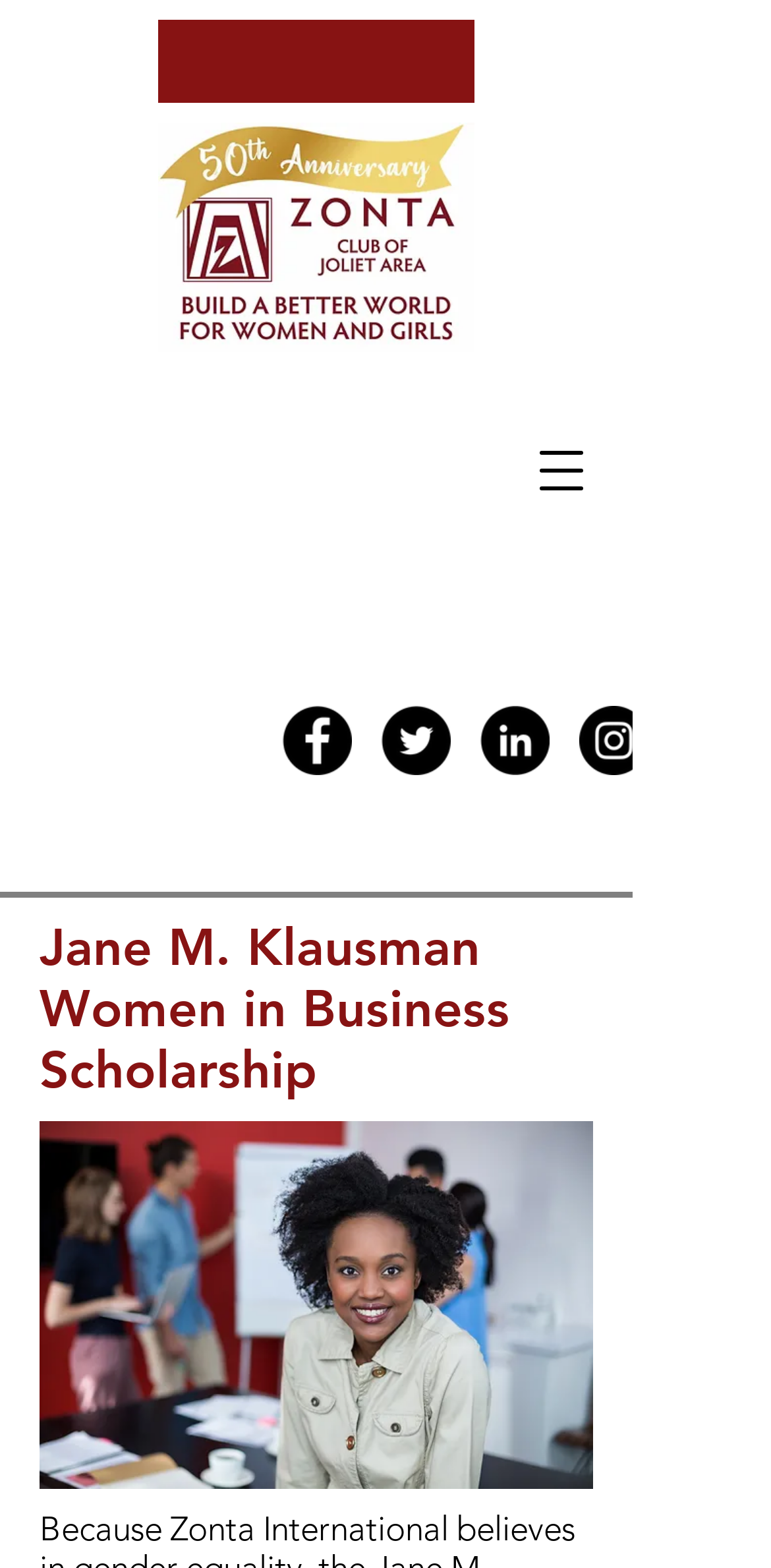Please specify the bounding box coordinates in the format (top-left x, top-left y, bottom-right x, bottom-right y), with values ranging from 0 to 1. Identify the bounding box for the UI component described as follows: aria-label="Twitter"

[0.495, 0.45, 0.585, 0.494]